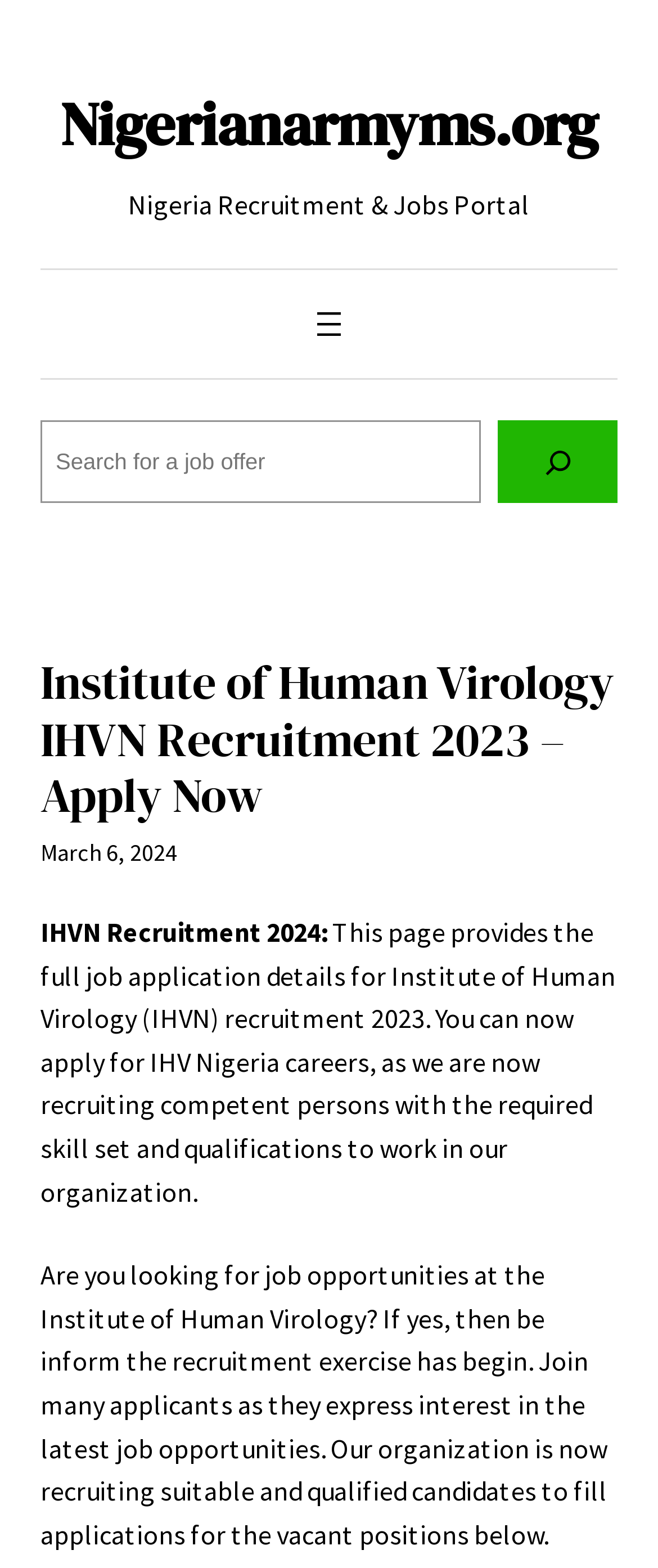What type of portal is Nigerianarmyms.org?
Based on the image, answer the question with a single word or brief phrase.

Nigeria Recruitment & Jobs Portal